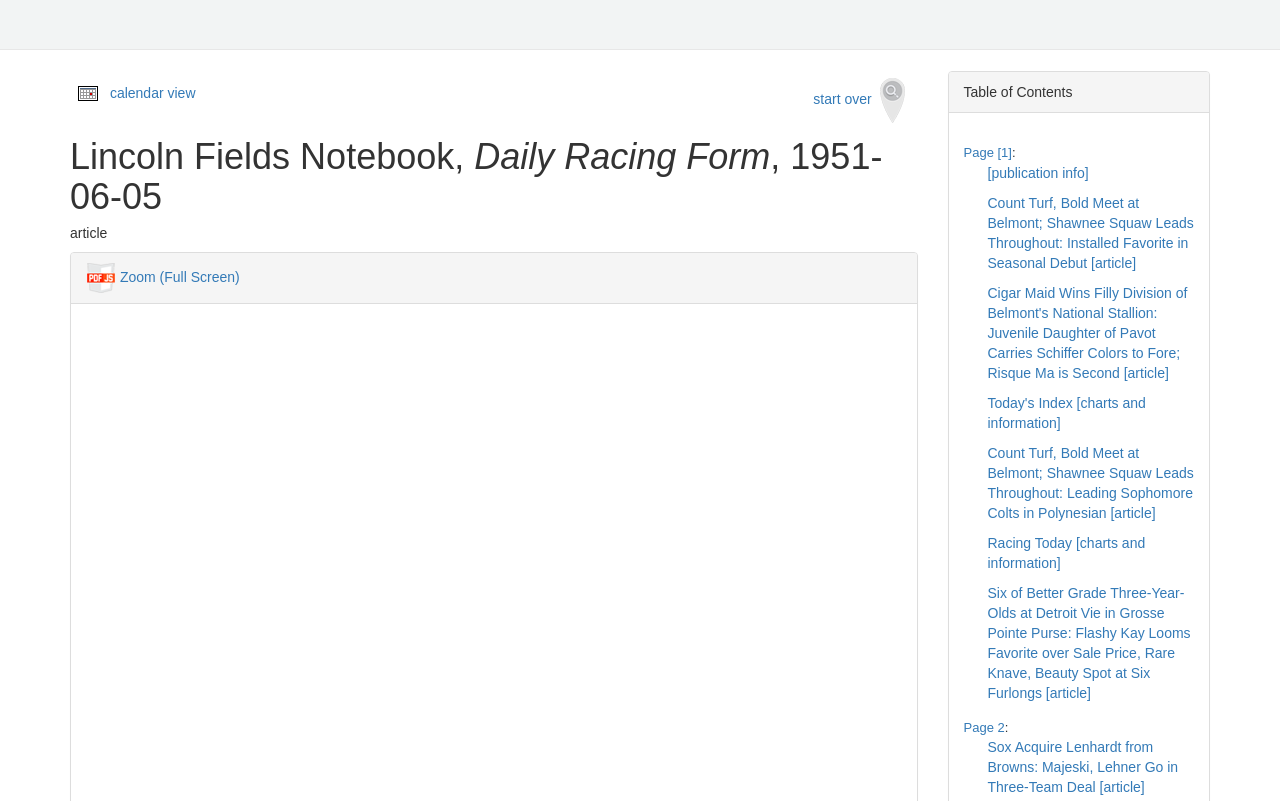Explain the webpage's layout and main content in detail.

This webpage is an archive of the Daily Racing Form, specifically the Lincoln Fields Notebook from June 5, 1951. At the top left, there is a calendar icon and a link to view the calendar. Next to it, there is a search bar with a search icon. 

Below the search bar, there are two headings: the title of the archive, "Lincoln Fields Notebook, Daily Racing Form, 1951-06-05", and a subheading, "article". 

To the right of the headings, there is a PDFjs logo and a link to zoom in to full screen. 

On the right side of the page, there is a table of contents section with a disclosure triangle that expands to show a list of links to different pages and articles. The articles include news about horse racing, such as "Count Turf, Bold Meet at Belmont; Shawnee Squaw Leads Throughout" and "Cigar Maid Wins Filly Division of Belmont's National Stallion". There are also links to charts and information, like "Today's Index" and "Racing Today". 

The page also includes links to other articles, such as "Sox Acquire Lenhardt from Browns: Majeski, Lehner Go in Three-Team Deal", which appears to be a sports news article unrelated to horse racing.